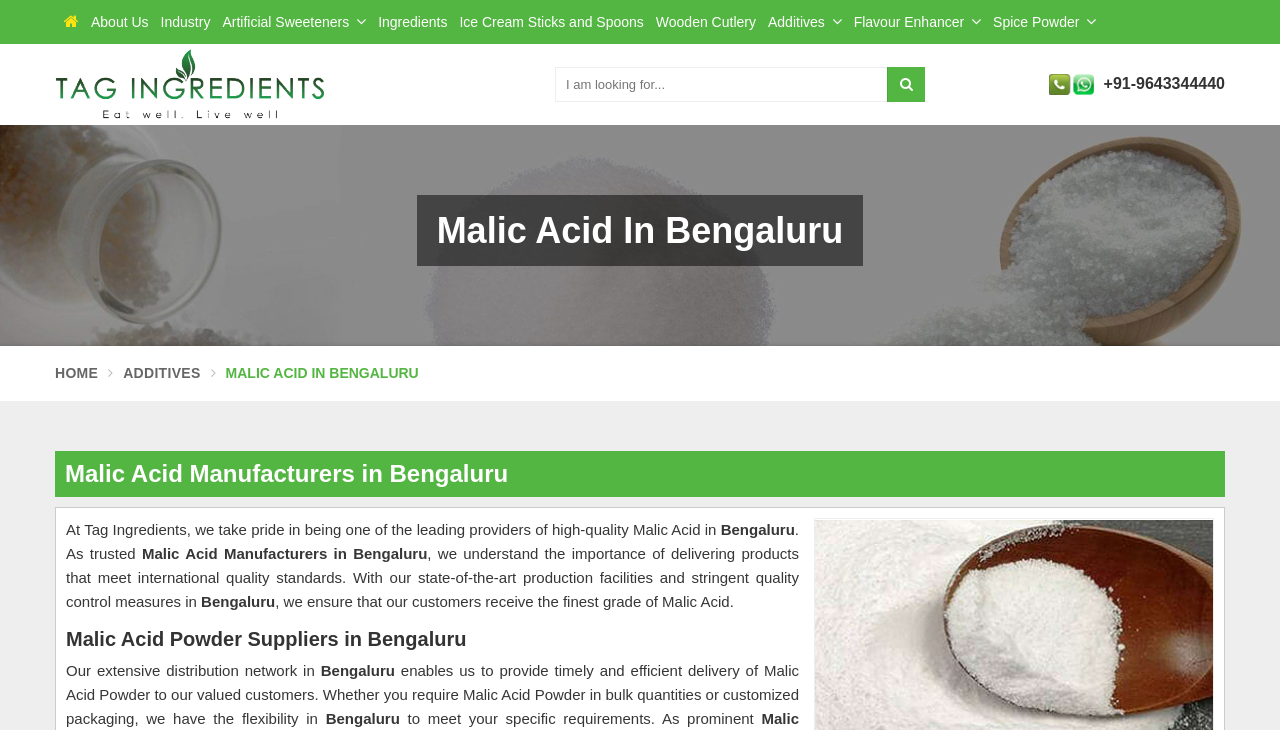Please specify the coordinates of the bounding box for the element that should be clicked to carry out this instruction: "Call the phone number". The coordinates must be four float numbers between 0 and 1, formatted as [left, top, right, bottom].

[0.746, 0.1, 0.957, 0.131]